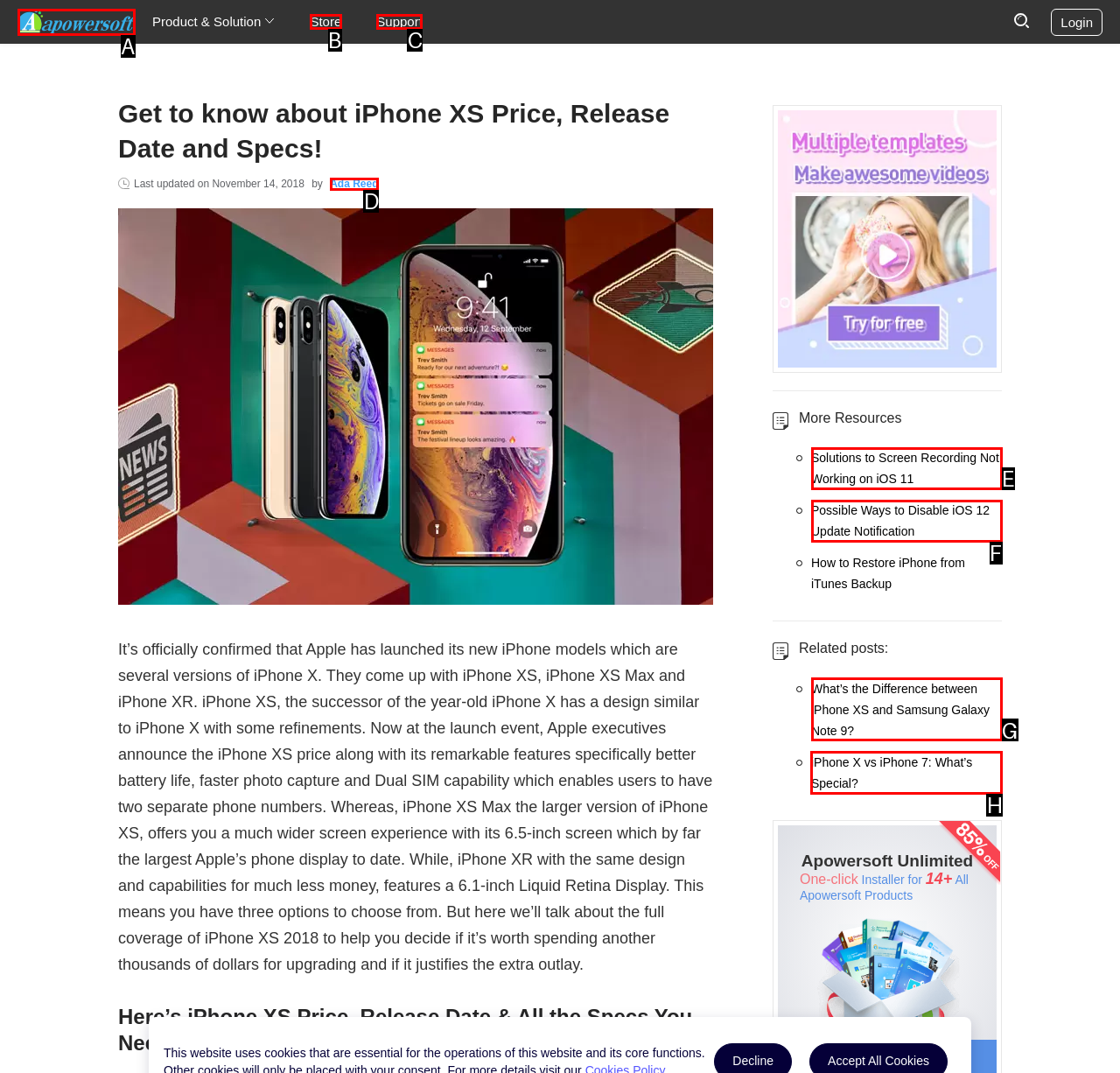Determine the letter of the element I should select to fulfill the following instruction: View the related post about iPhone X vs iPhone 7. Just provide the letter.

H